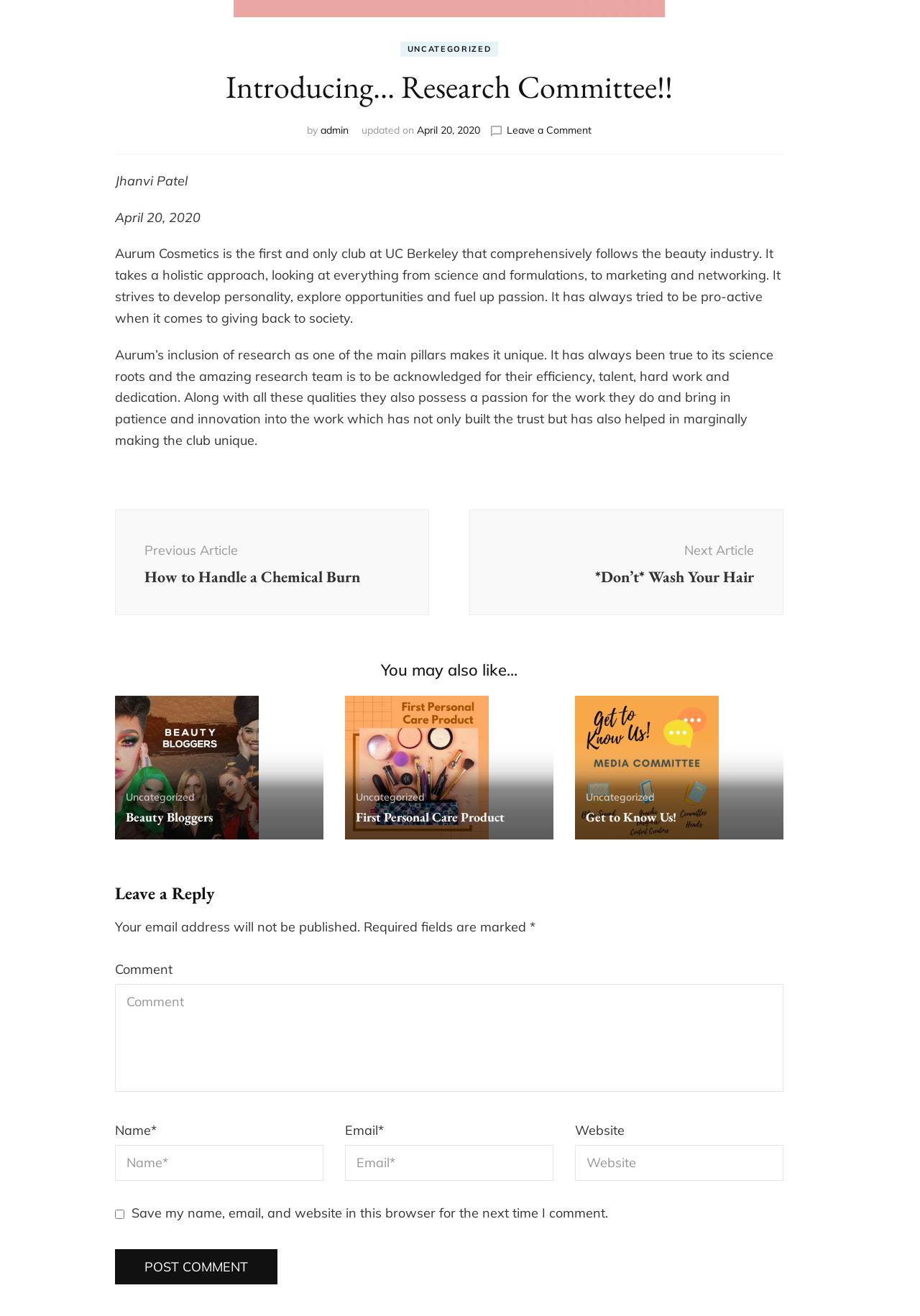Can you provide the bounding box coordinates for the element that should be clicked to implement the instruction: "Click on the link to read the previous article"?

[0.125, 0.387, 0.466, 0.468]